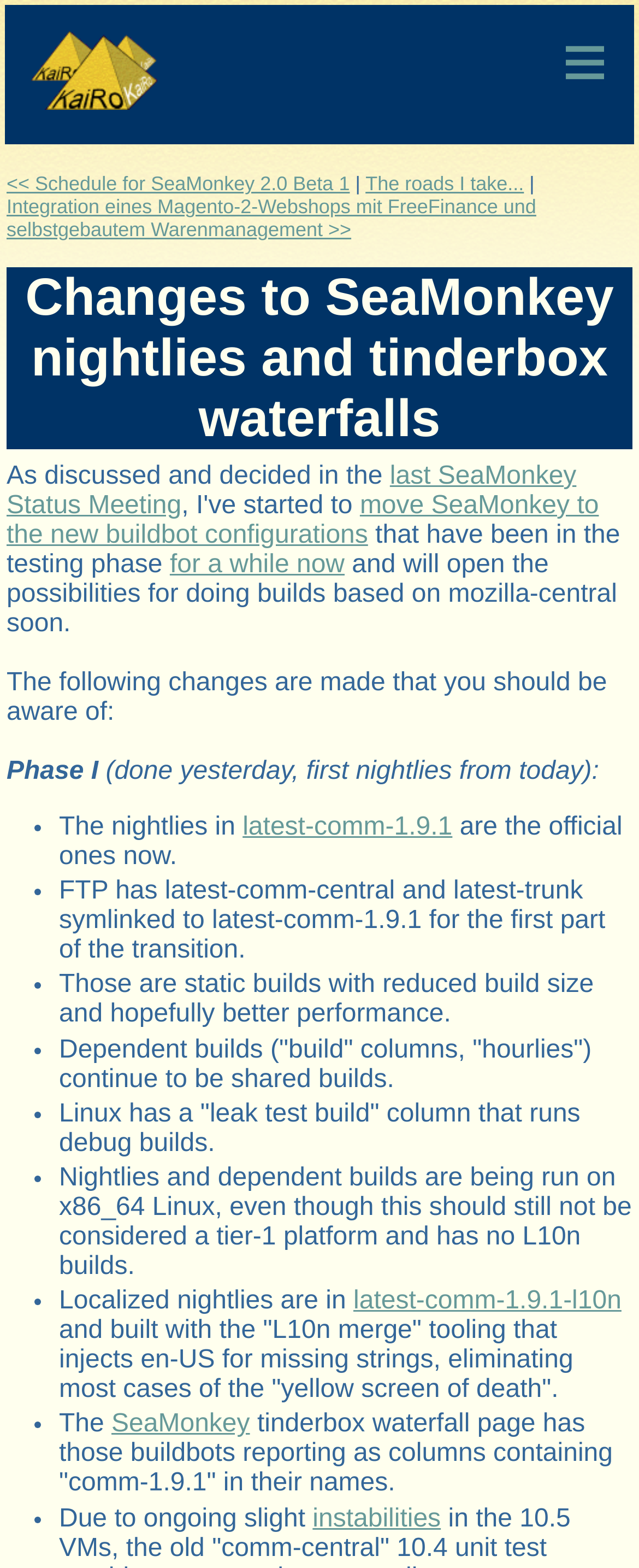Identify the webpage's primary heading and generate its text.

Changes to SeaMonkey nightlies and tinderbox waterfalls